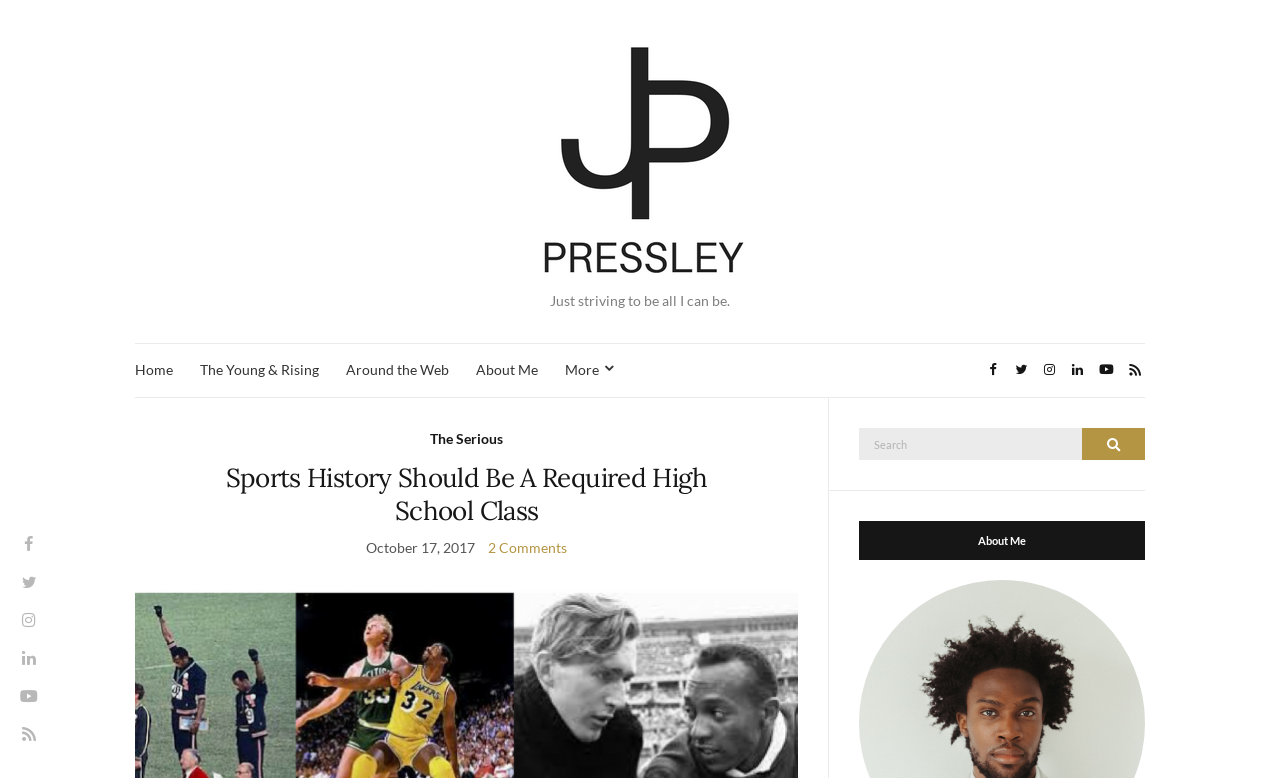Determine the bounding box coordinates of the clickable element necessary to fulfill the instruction: "Read the About Me section". Provide the coordinates as four float numbers within the 0 to 1 range, i.e., [left, top, right, bottom].

[0.671, 0.67, 0.895, 0.72]